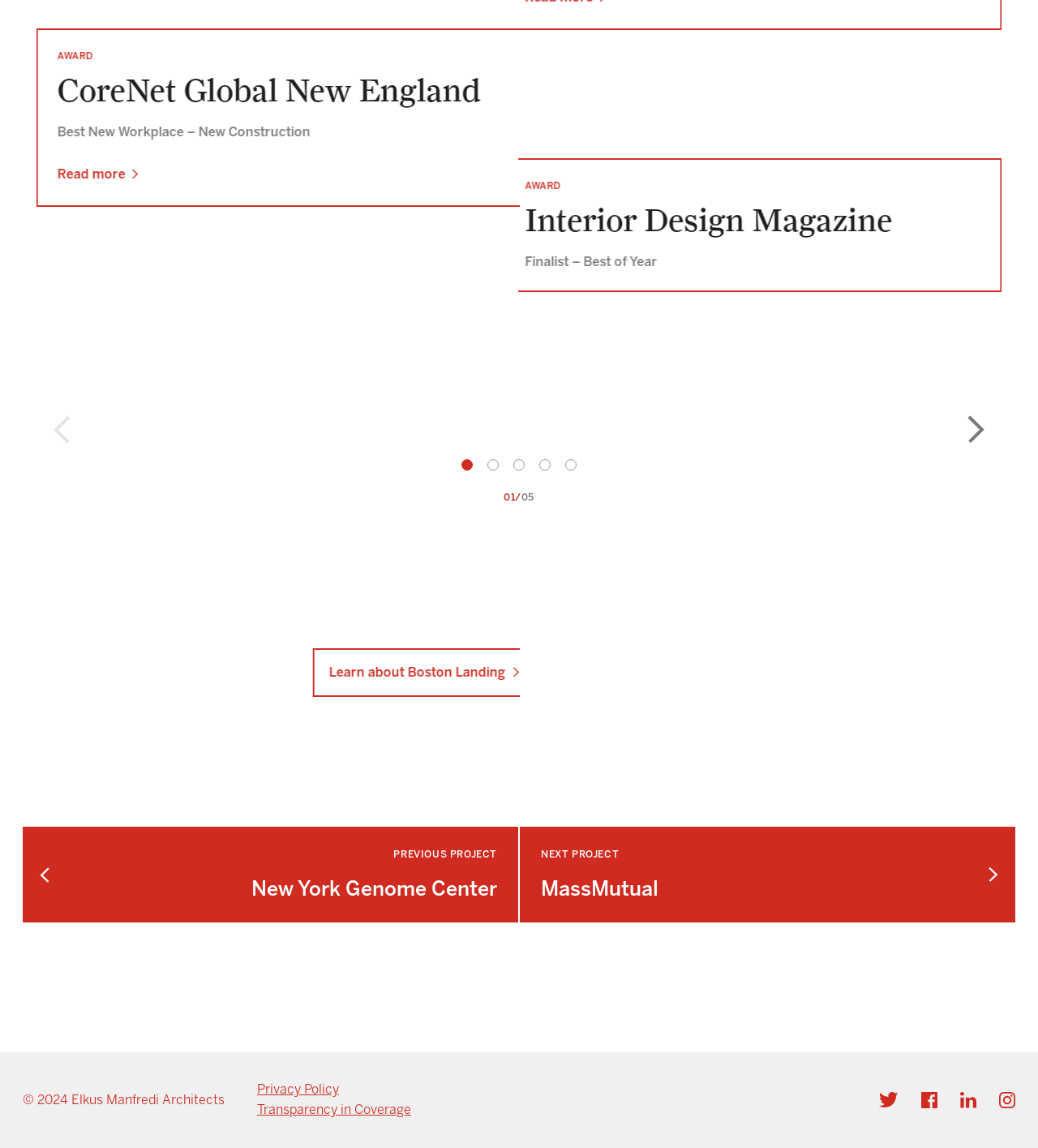Identify the bounding box coordinates of the region I need to click to complete this instruction: "Click on the 'Beat Generation' link".

None